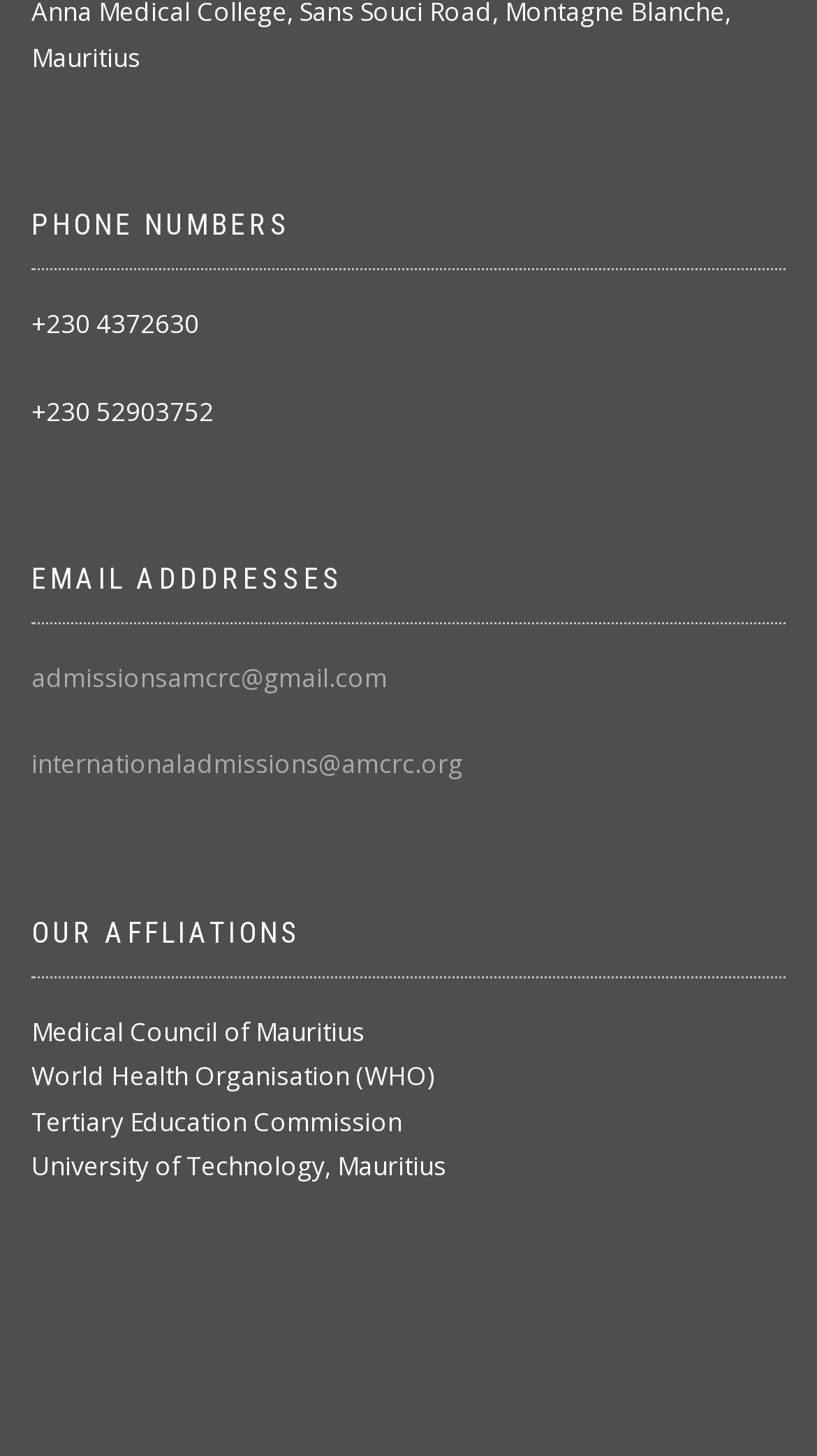What is the third affiliation listed?
Refer to the image and offer an in-depth and detailed answer to the question.

I looked at the section with the heading 'OUR AFFLIATIONS' and found the third affiliation listed, which is 'Tertiary Education Commission'.